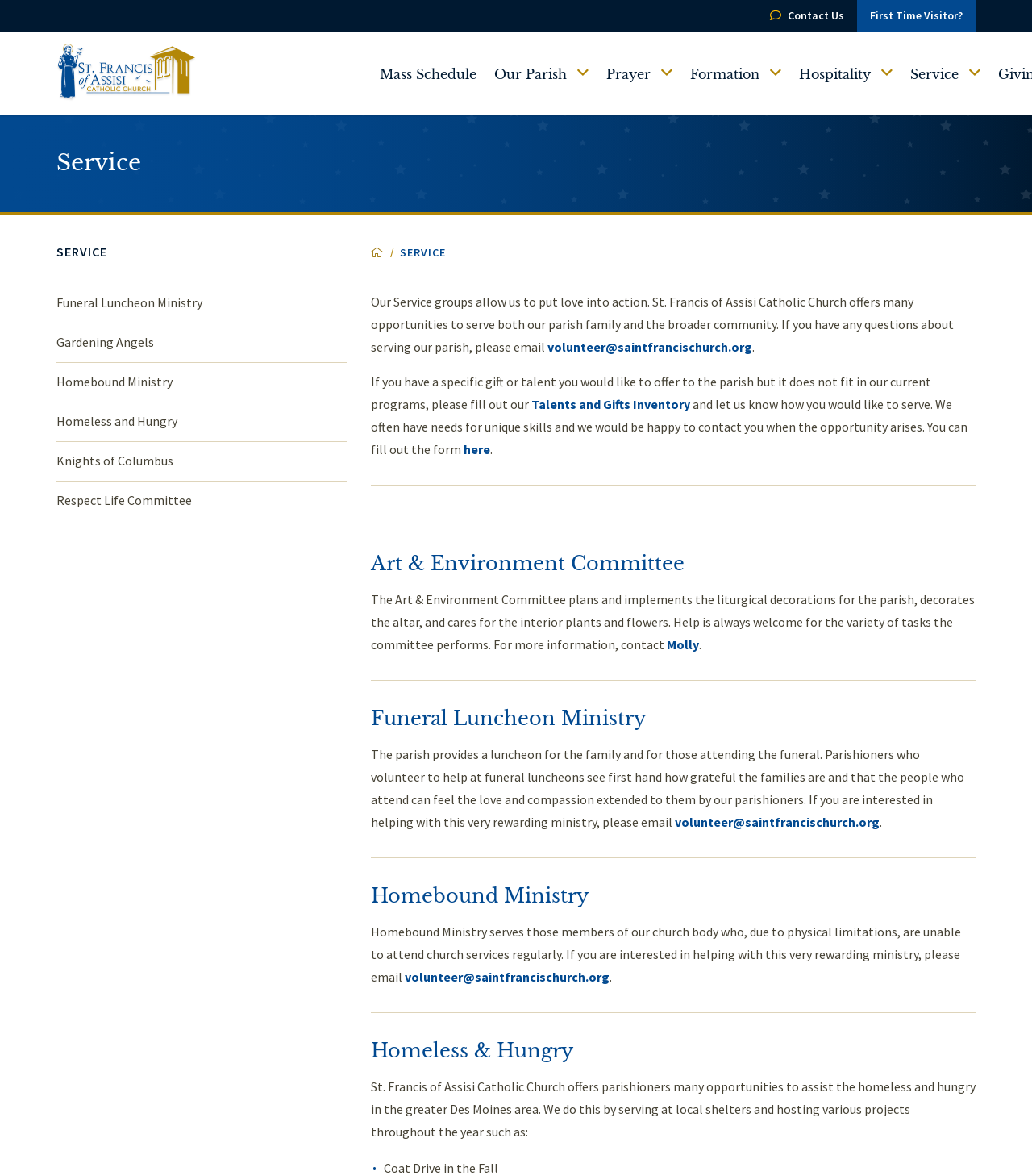Could you find the bounding box coordinates of the clickable area to complete this instruction: "View Mass Schedule"?

[0.359, 0.029, 0.47, 0.097]